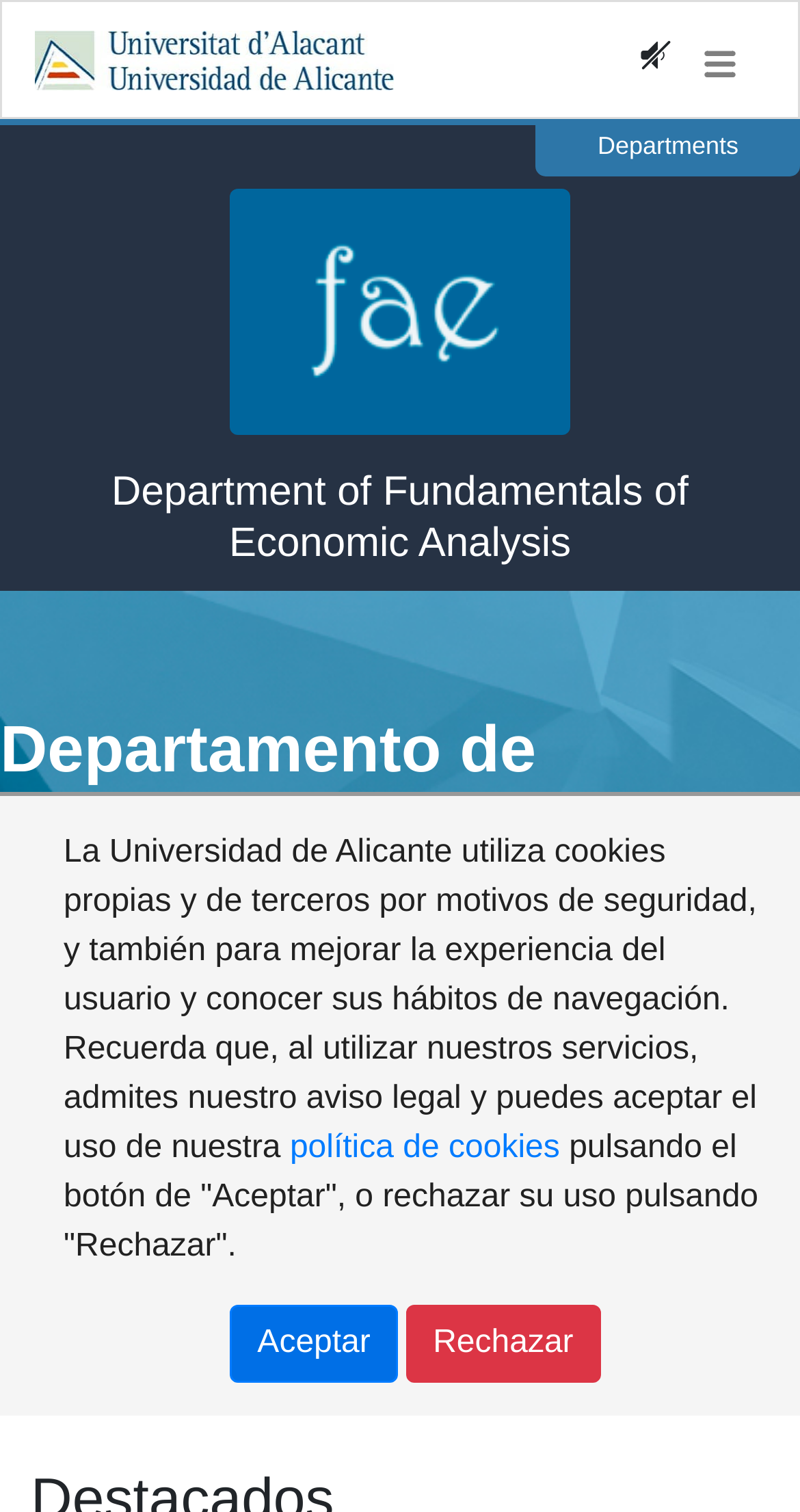Please answer the following question using a single word or phrase: 
What type of content is provided by the department?

Seminars